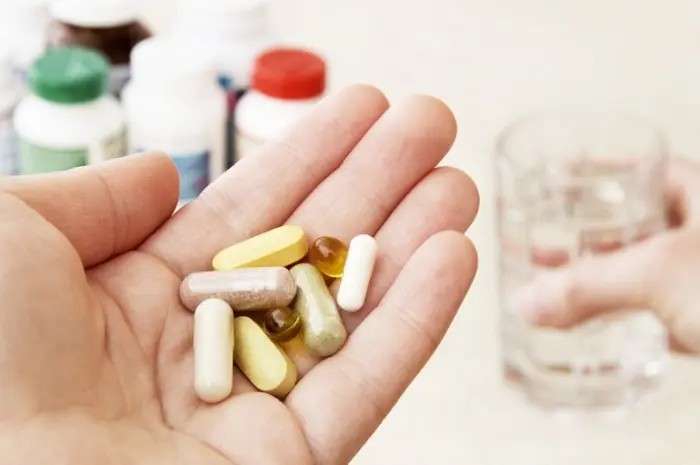What is the theme emphasized in the presentation?
Observe the image and answer the question with a one-word or short phrase response.

Nutrition and wellness